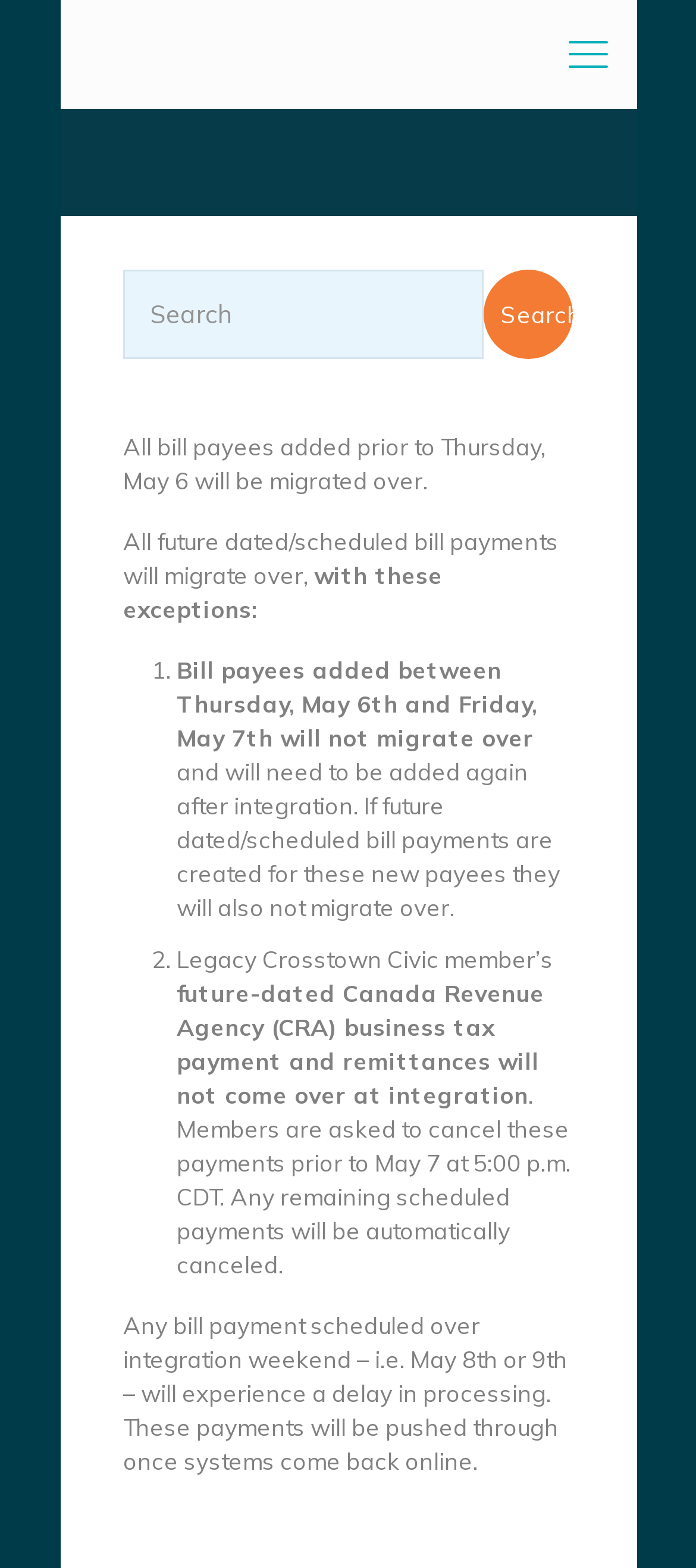Consider the image and give a detailed and elaborate answer to the question: 
What is the purpose of the search box?

The search box is located at the top of the page with a label 'Search For' and a button 'Search'. This suggests that users can input keywords to search for specific bill payees, making it easier to find and manage their bill payments.